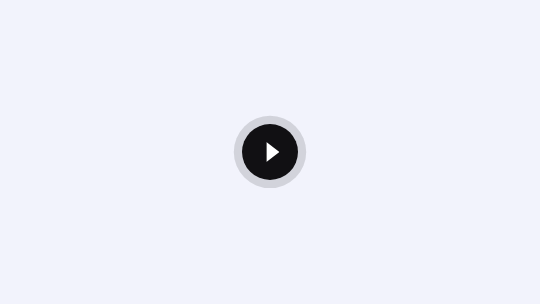What is the dominant color of the play button?
Provide a comprehensive and detailed answer to the question.

According to the caption, the play button is 'predominantly black', suggesting that black is the main color of the button.